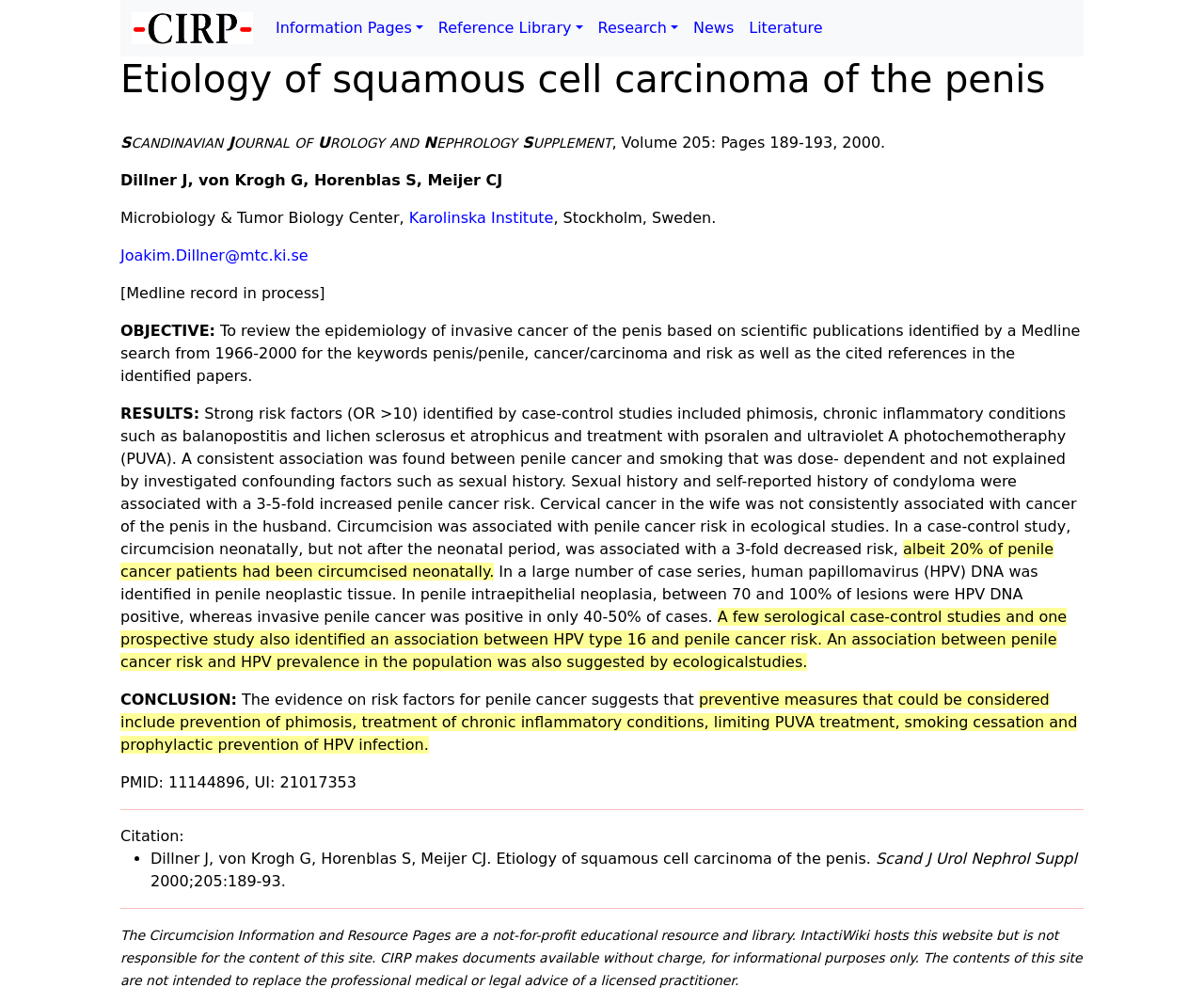Determine the bounding box coordinates for the area that should be clicked to carry out the following instruction: "Click the 'CIRP.org' link".

[0.109, 0.008, 0.21, 0.049]